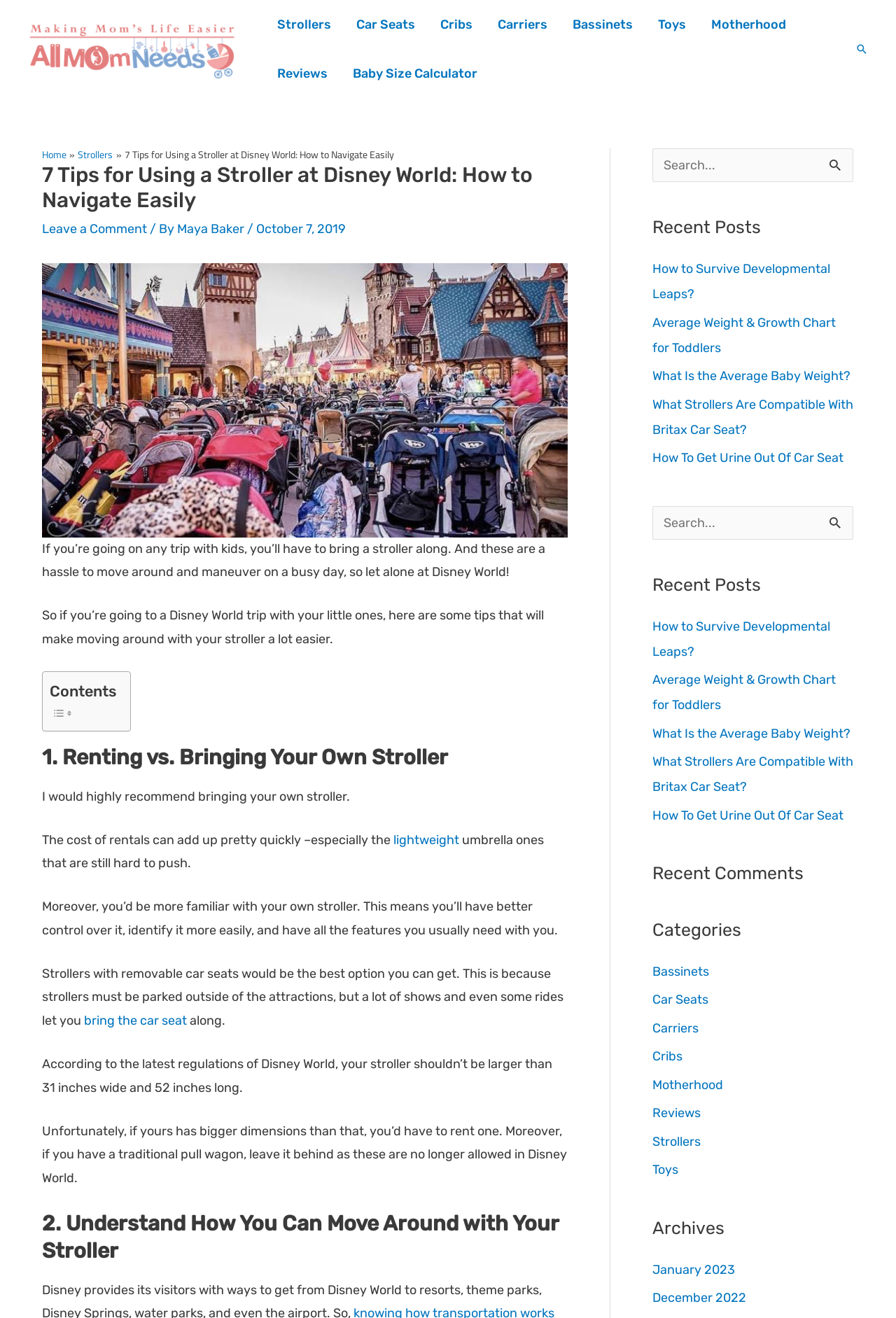Can I bring my own stroller to Disney World?
Based on the content of the image, thoroughly explain and answer the question.

According to the webpage, it is recommended to bring your own stroller to Disney World instead of renting one, as it will be more cost-effective and you will be more familiar with your own stroller.